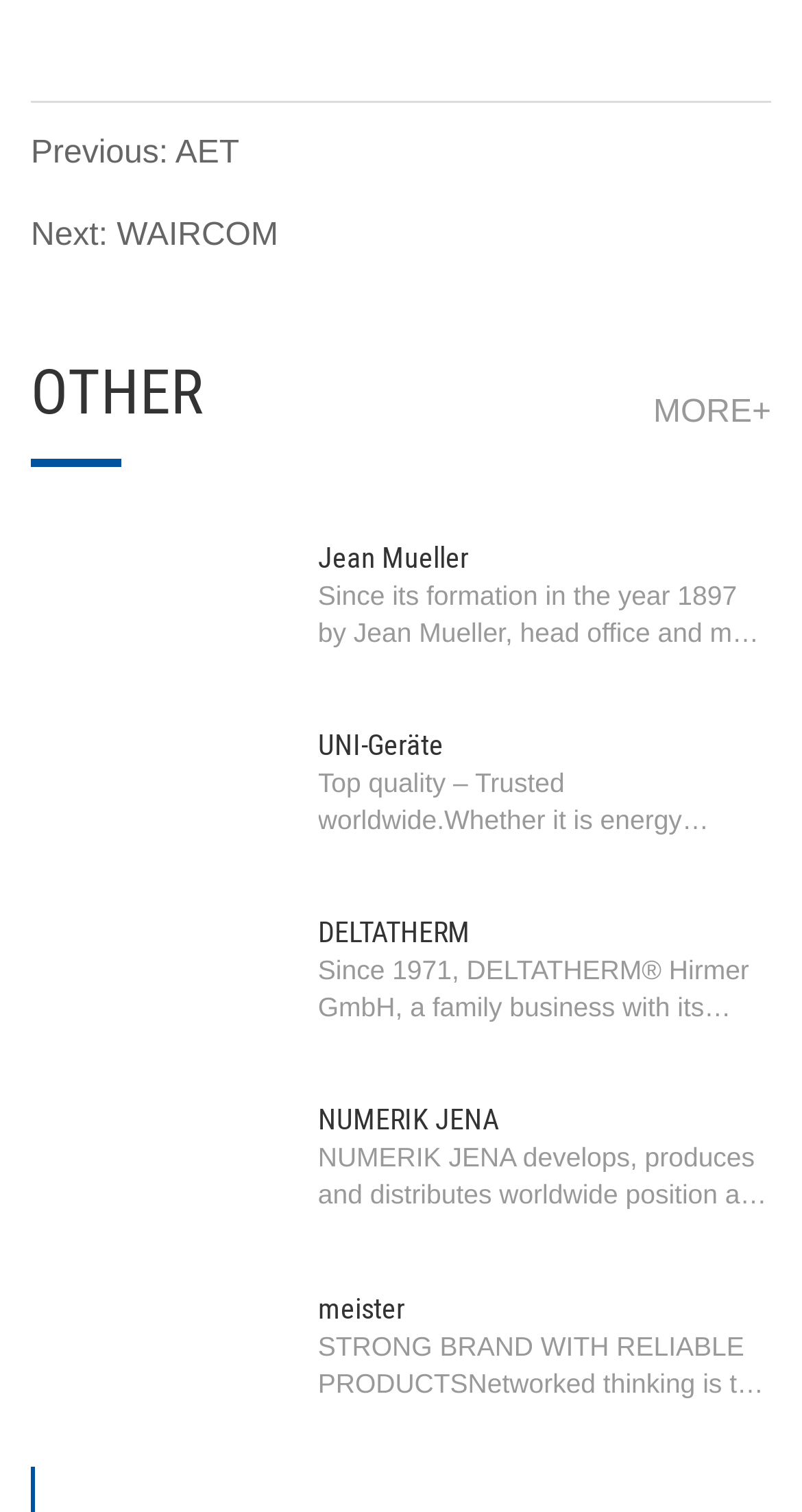Provide a single word or phrase to answer the given question: 
Who is the founder of UNI-Geräte?

Jean Mueller